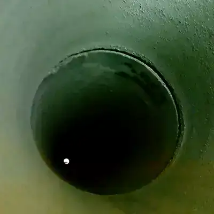Explain the image in a detailed and descriptive way.

The image captures the interior of a stormwater pipe, showcasing its cylindrical structure. The interior appears dark, with a smooth, dark green surface that gradually transitions to lighter shades near the edges. A small point of light is visible in the distance, suggesting the pipe extends beyond the frame. This visual context is relevant to the discussion about the installation of HydraTite internal pipe joint seals, which are crucial for rehabilitating and maintaining the functionality of such piping systems. The image highlights the environment in which these engineering solutions are applied, emphasizing the importance of ensuring that the pipes are brought up to code for effective stormwater management.